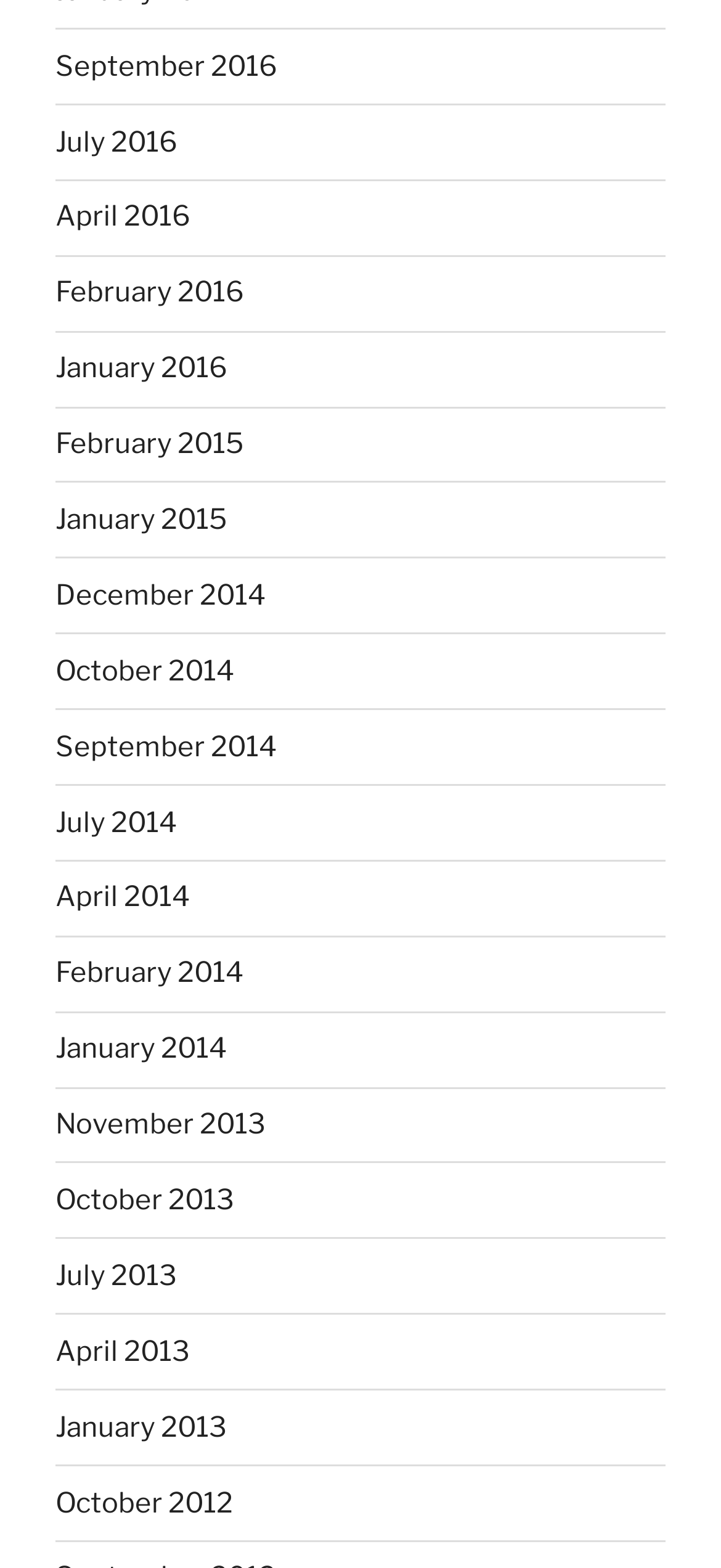Answer the question below in one word or phrase:
Are there any links available for the month of March?

No